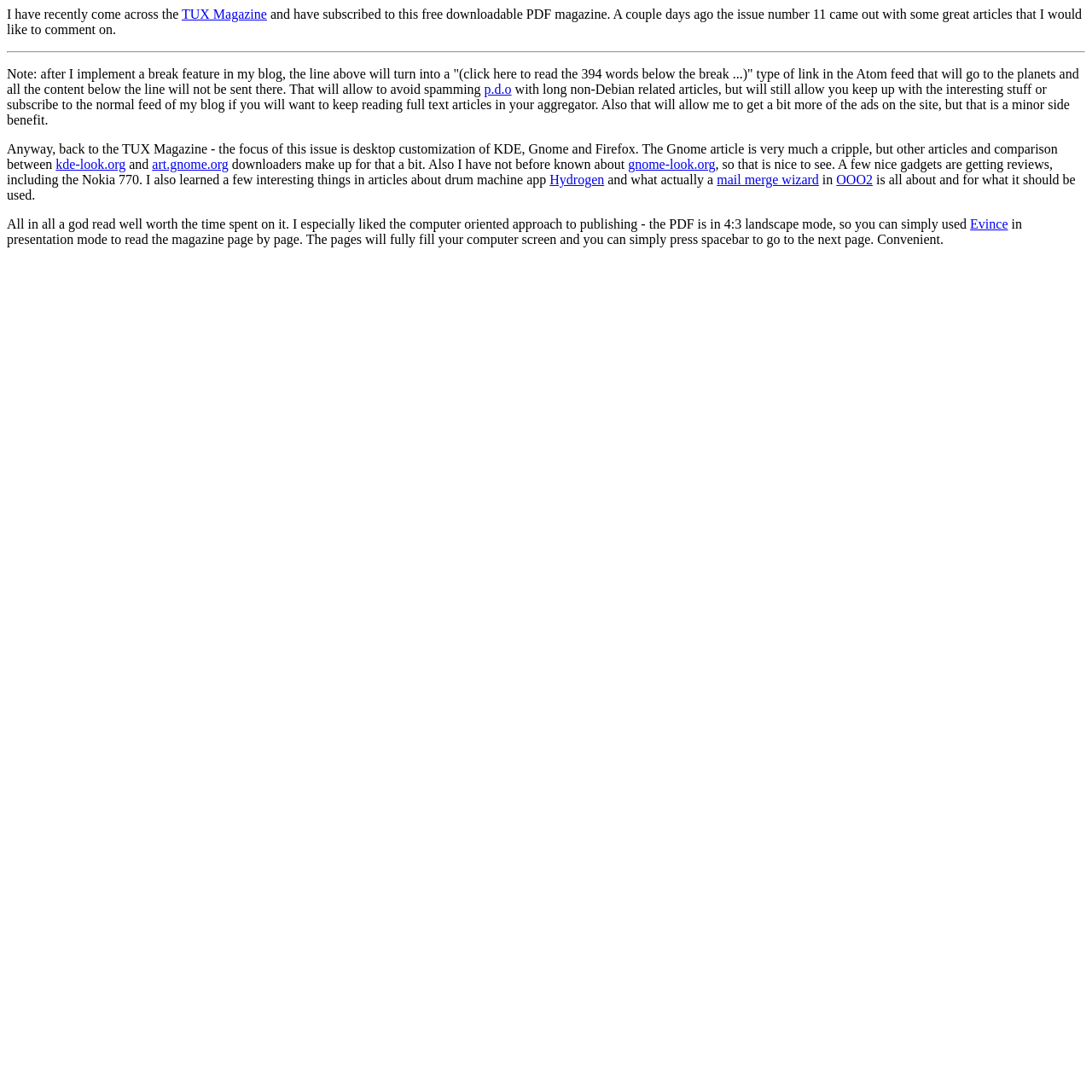What is the name of the drum machine app mentioned in the article?
Using the details shown in the screenshot, provide a comprehensive answer to the question.

The article mentions that the author learned a few interesting things in articles about the drum machine app Hydrogen.